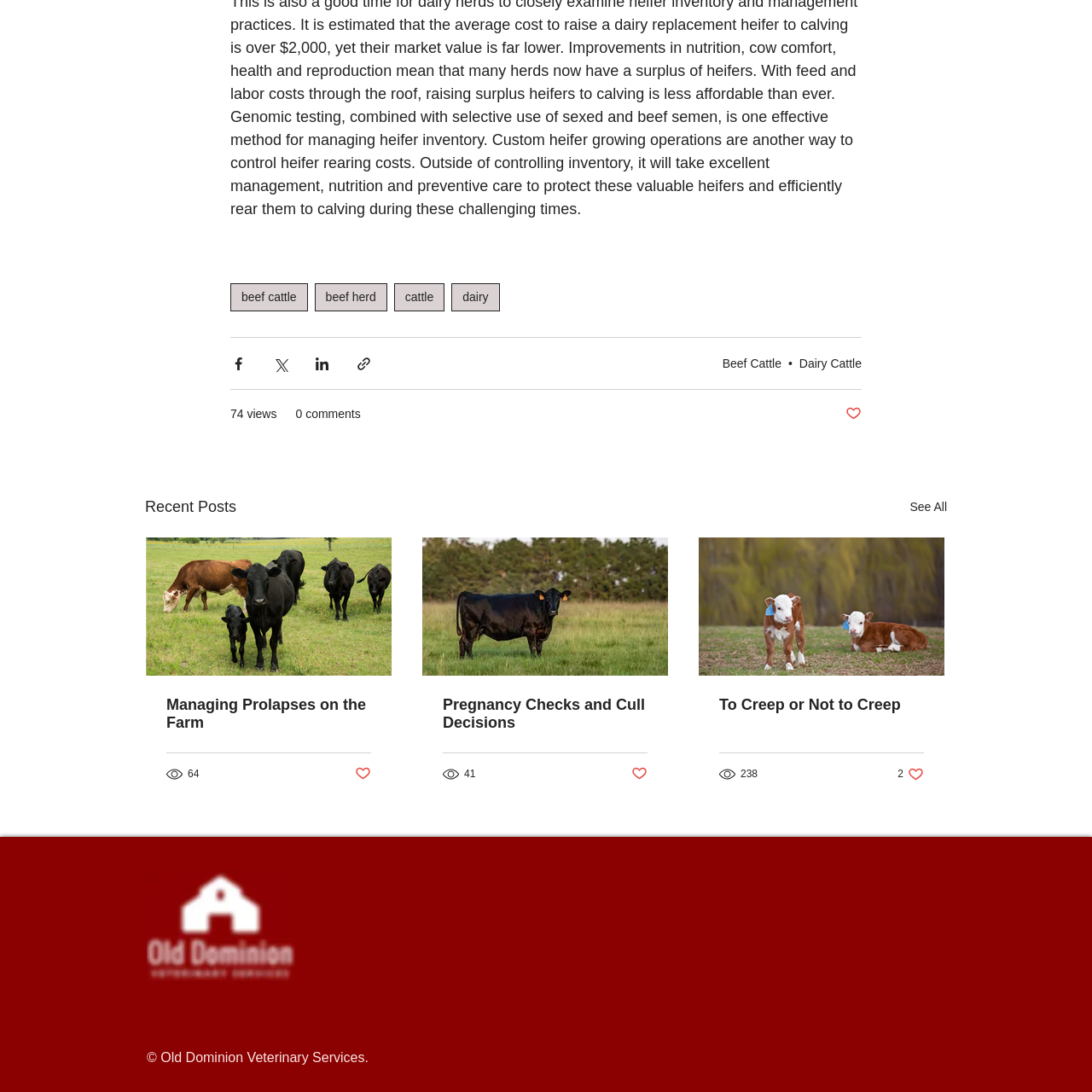What is the title of the first article?
Based on the visual information, provide a detailed and comprehensive answer.

I looked at the article sections on the webpage and found that the first article has a link with the text 'Managing Prolapses on the Farm'. Therefore, the title of the first article is 'Managing Prolapses on the Farm'.